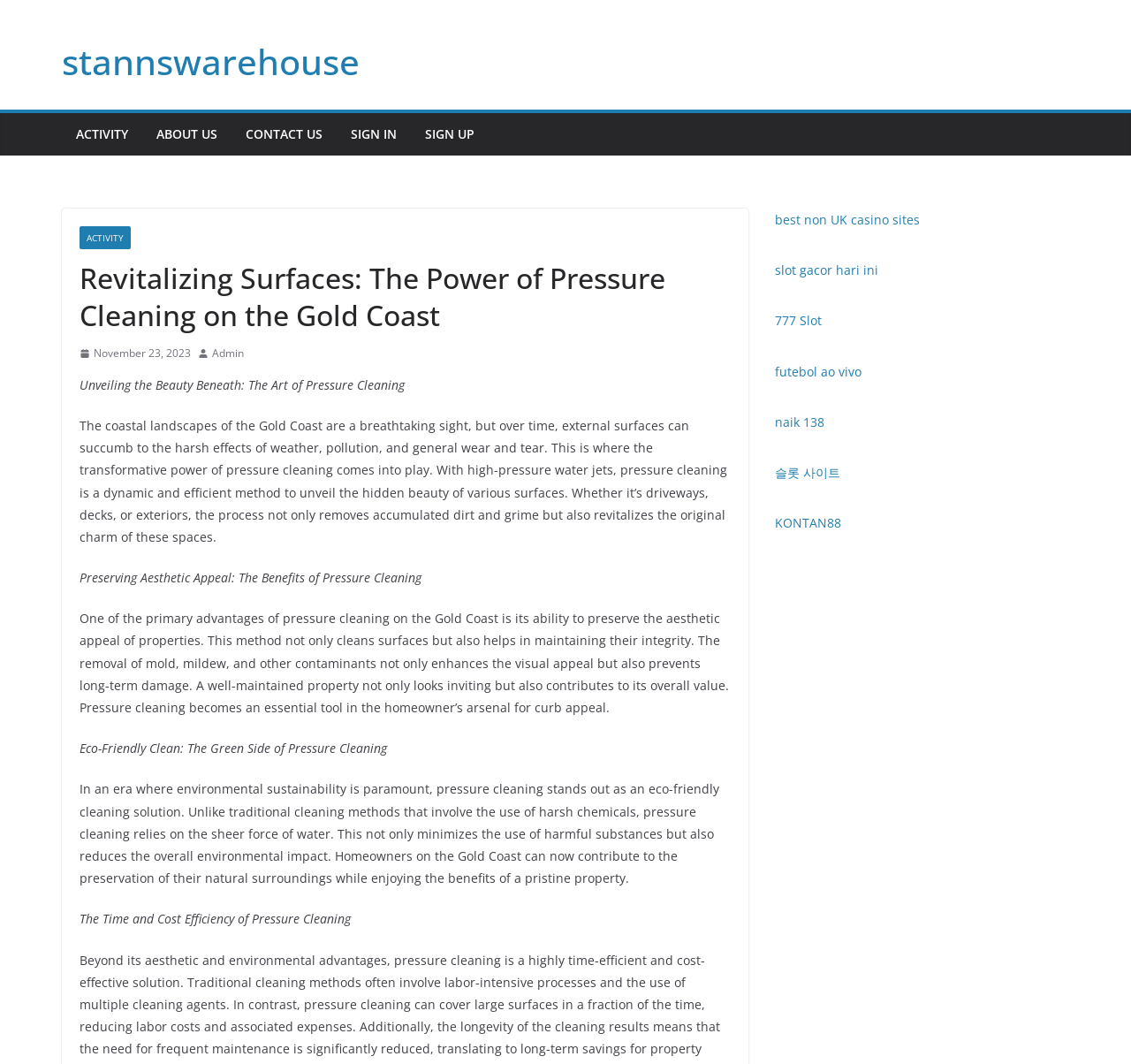Answer the question below in one word or phrase:
What is the purpose of pressure cleaning?

Revitalizing surfaces